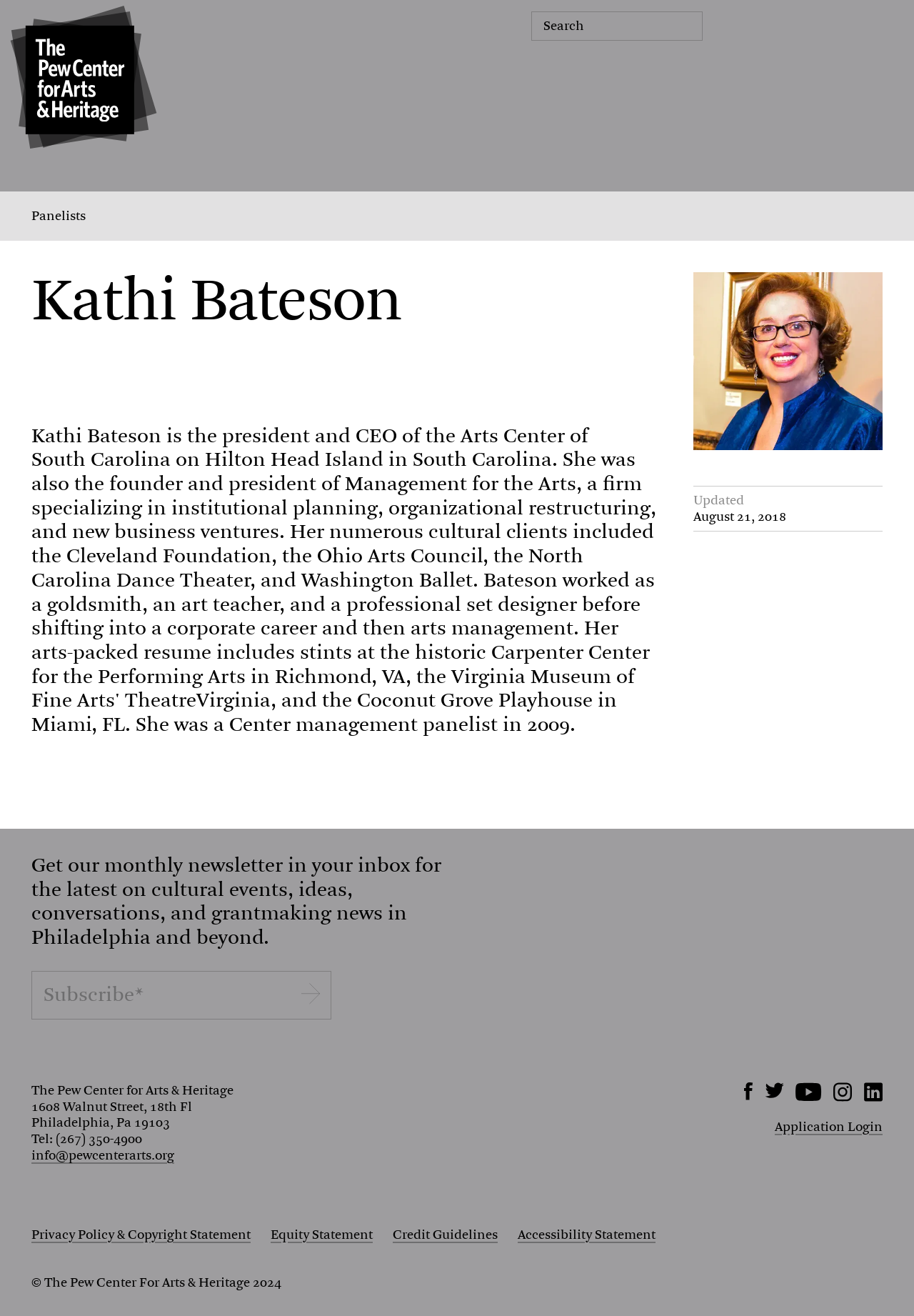Calculate the bounding box coordinates of the UI element given the description: "Privacy Policy & Copyright Statement".

[0.034, 0.932, 0.274, 0.945]